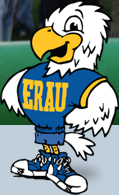What does Ernie symbolize?
Respond to the question with a well-detailed and thorough answer.

As the mascot of Embry-Riddle Aeronautical University, Ernie is a beloved symbol that represents school spirit and camaraderie among students and alumni alike, embodying the sense of community and shared identity within the university.